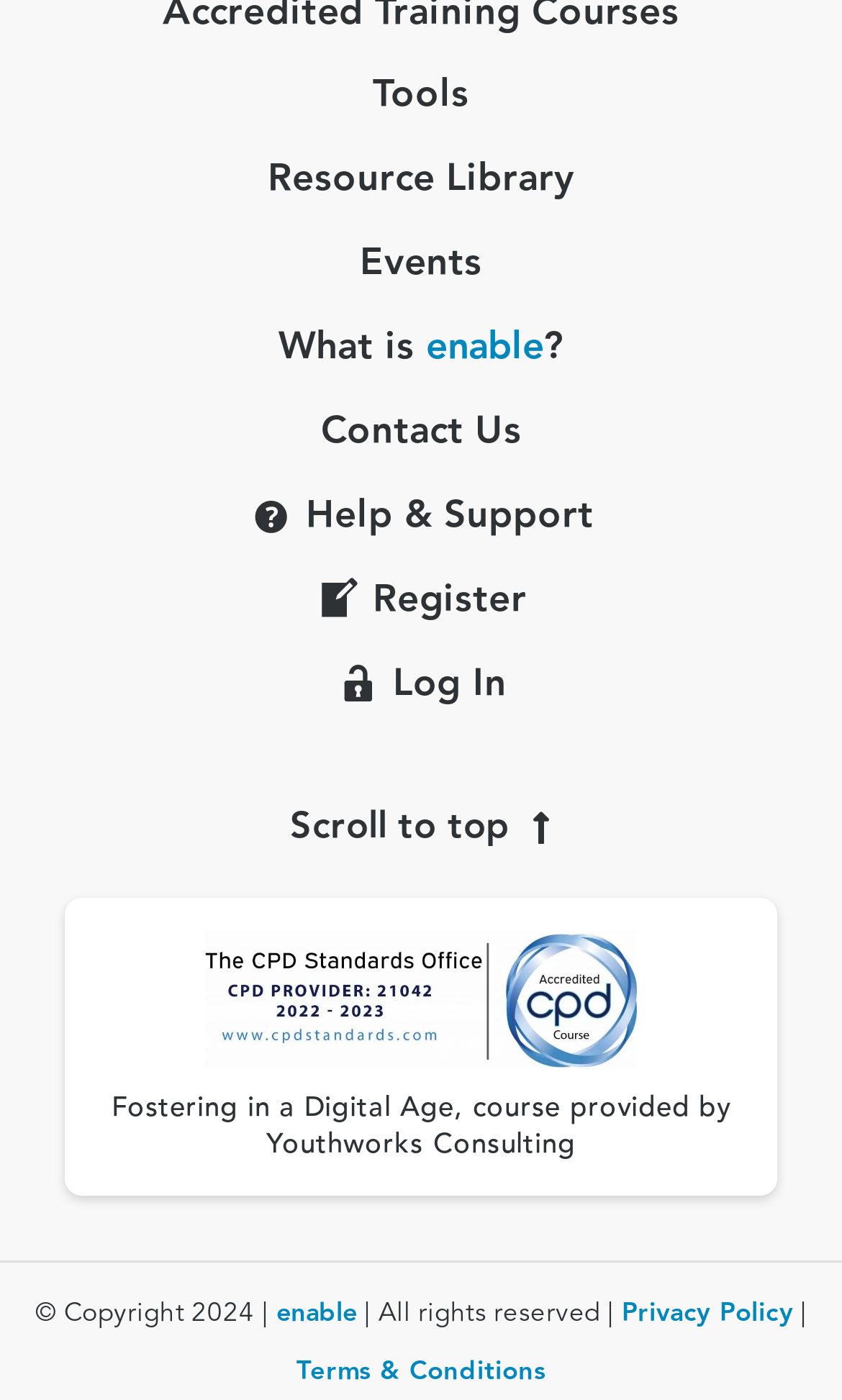What is the purpose of the link at the bottom right corner?
Carefully examine the image and provide a detailed answer to the question.

The link at the bottom right corner has the text 'Scroll to top', which suggests that its purpose is to allow users to quickly scroll back to the top of the webpage.